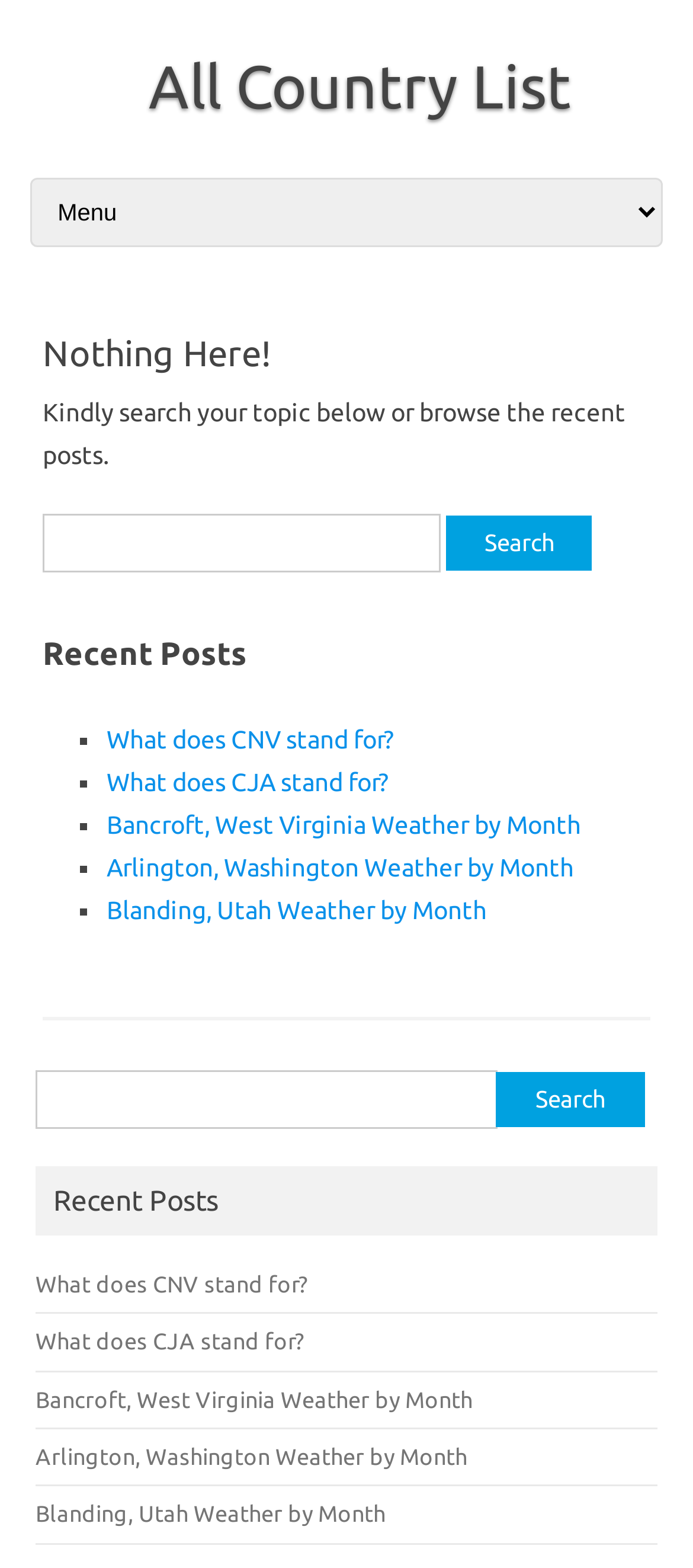Determine the bounding box for the UI element as described: "Skip to content". The coordinates should be represented as four float numbers between 0 and 1, formatted as [left, top, right, bottom].

[0.034, 0.109, 0.283, 0.125]